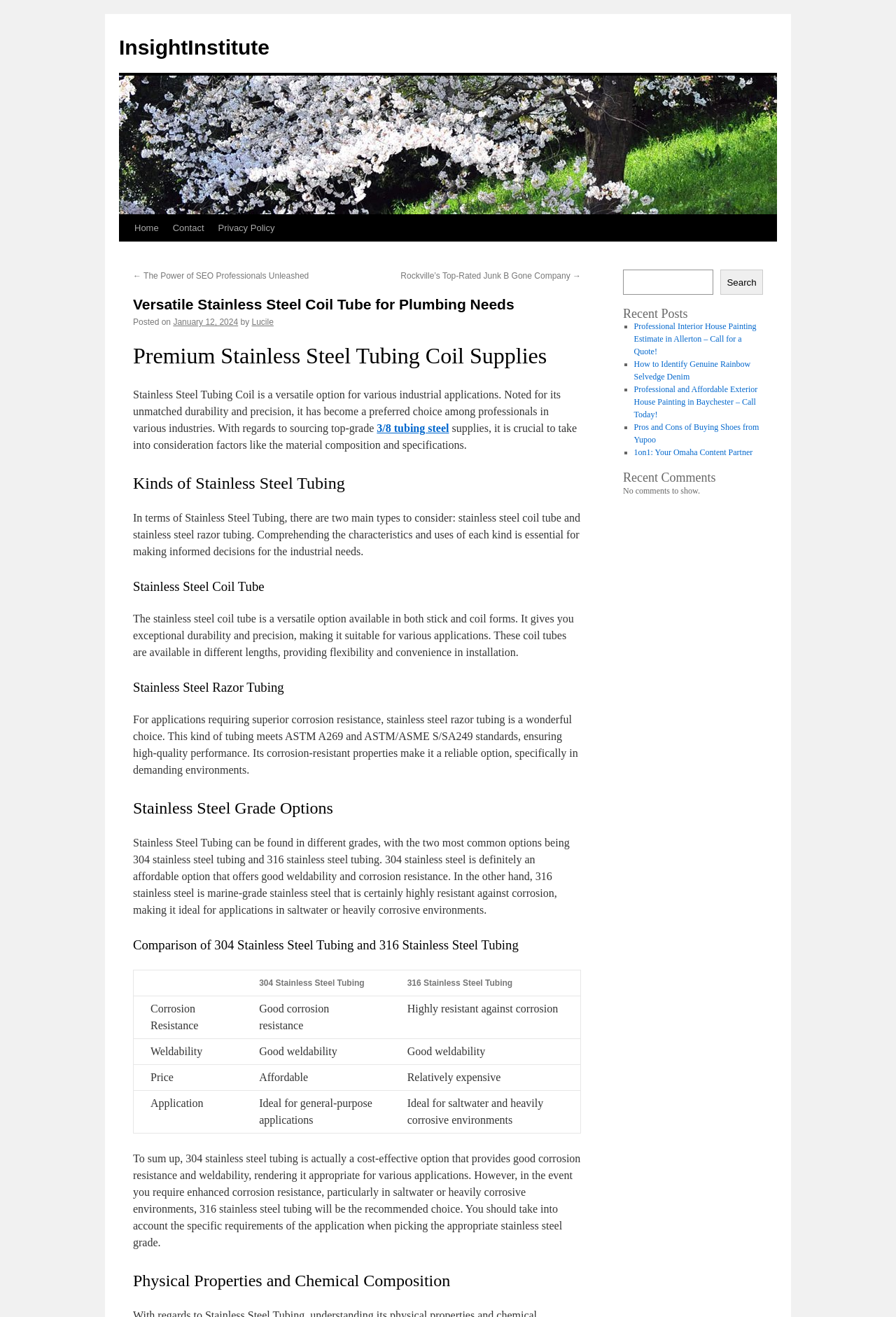Determine the bounding box coordinates of the region that needs to be clicked to achieve the task: "Click the 'Home' link".

[0.142, 0.163, 0.185, 0.183]